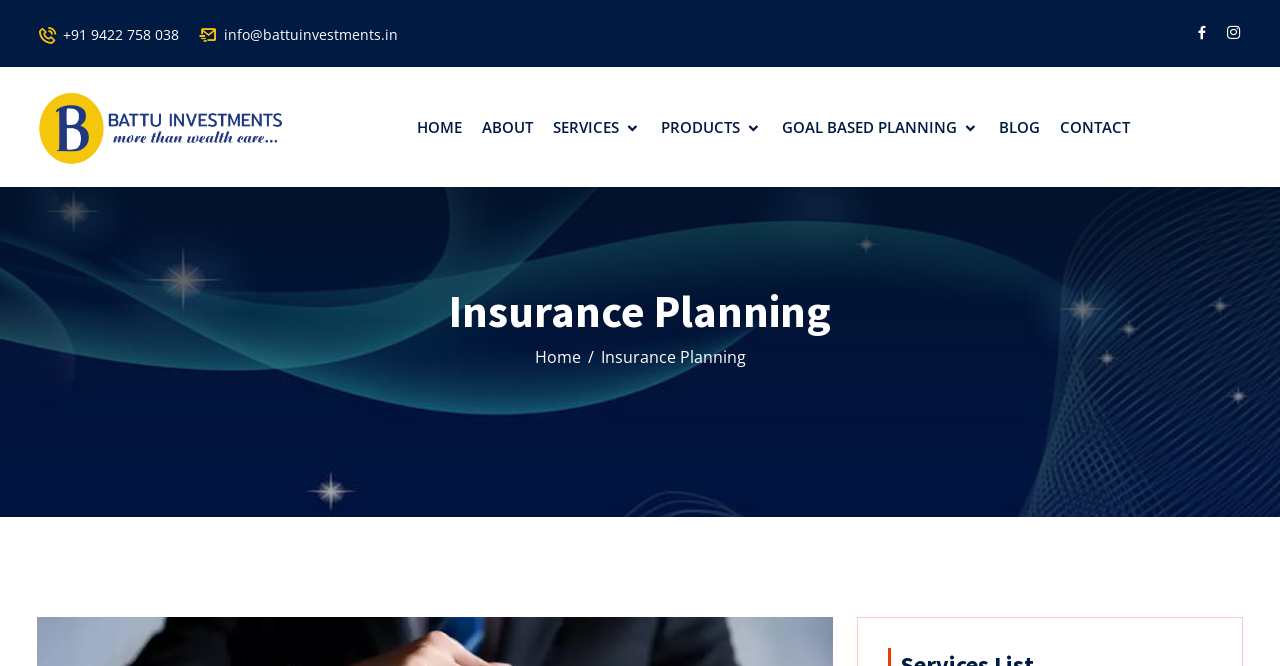What is the first menu item on the webpage?
Look at the screenshot and give a one-word or phrase answer.

HOME